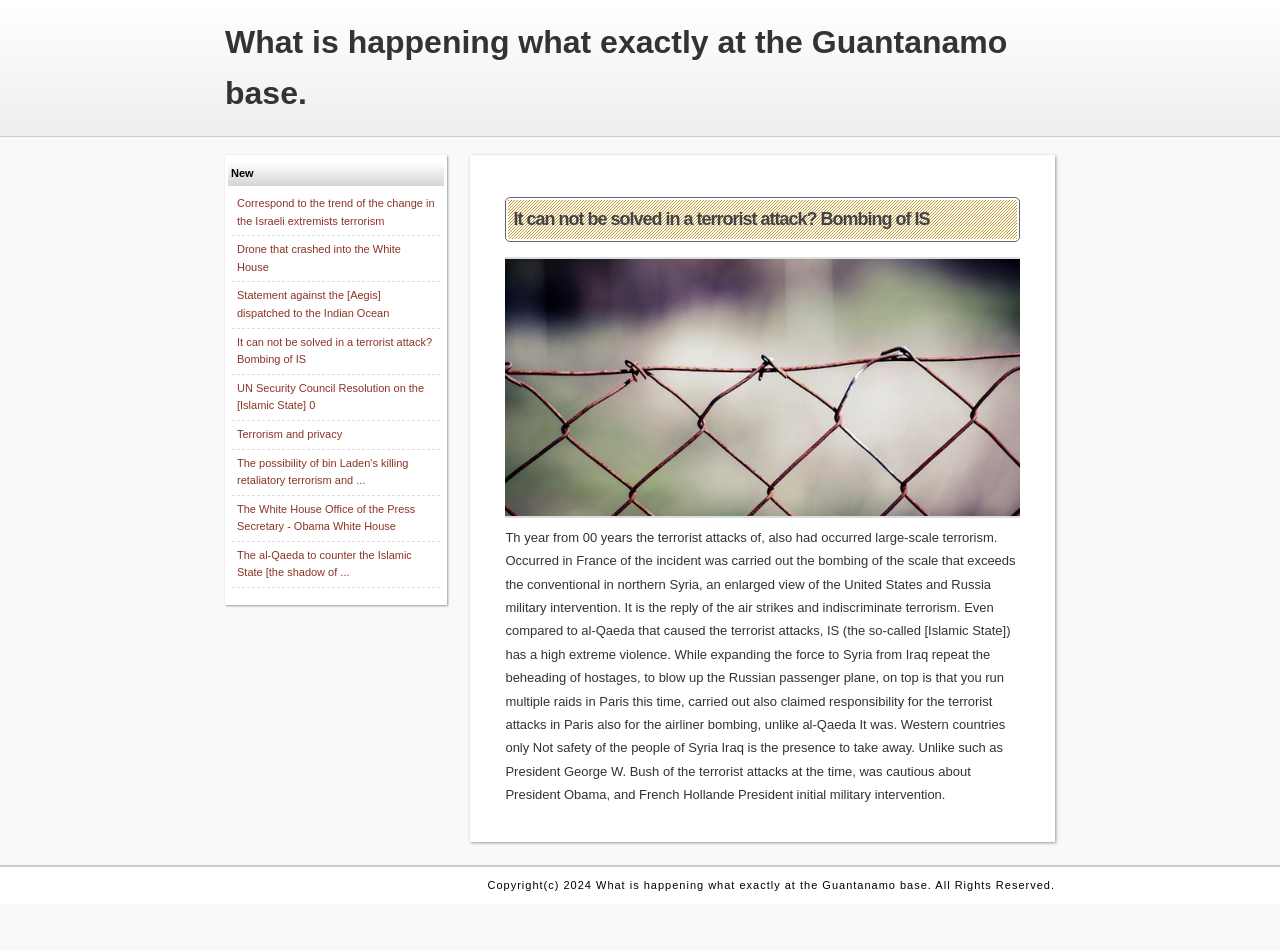Given the content of the image, can you provide a detailed answer to the question?
What is the name of the terrorist group mentioned in the article?

The article mentions IS, also known as the Islamic State, as one of the terrorist groups responsible for violent attacks. The text describes IS as having a high level of extreme violence, and mentions its actions in Syria, Iraq, and Paris.